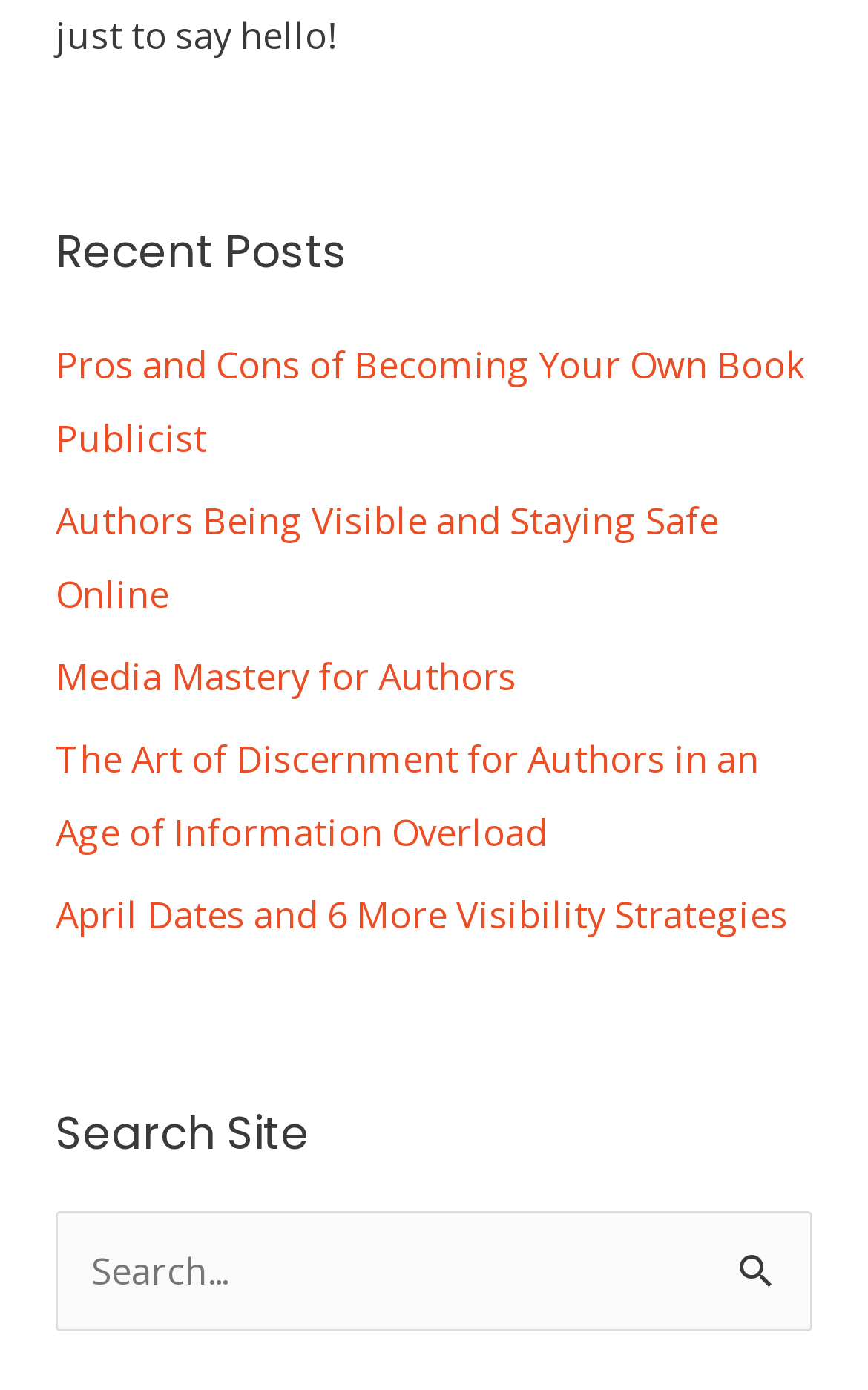Using the provided element description: "parent_node: Search for: value="Search"", determine the bounding box coordinates of the corresponding UI element in the screenshot.

[0.821, 0.871, 0.936, 0.961]